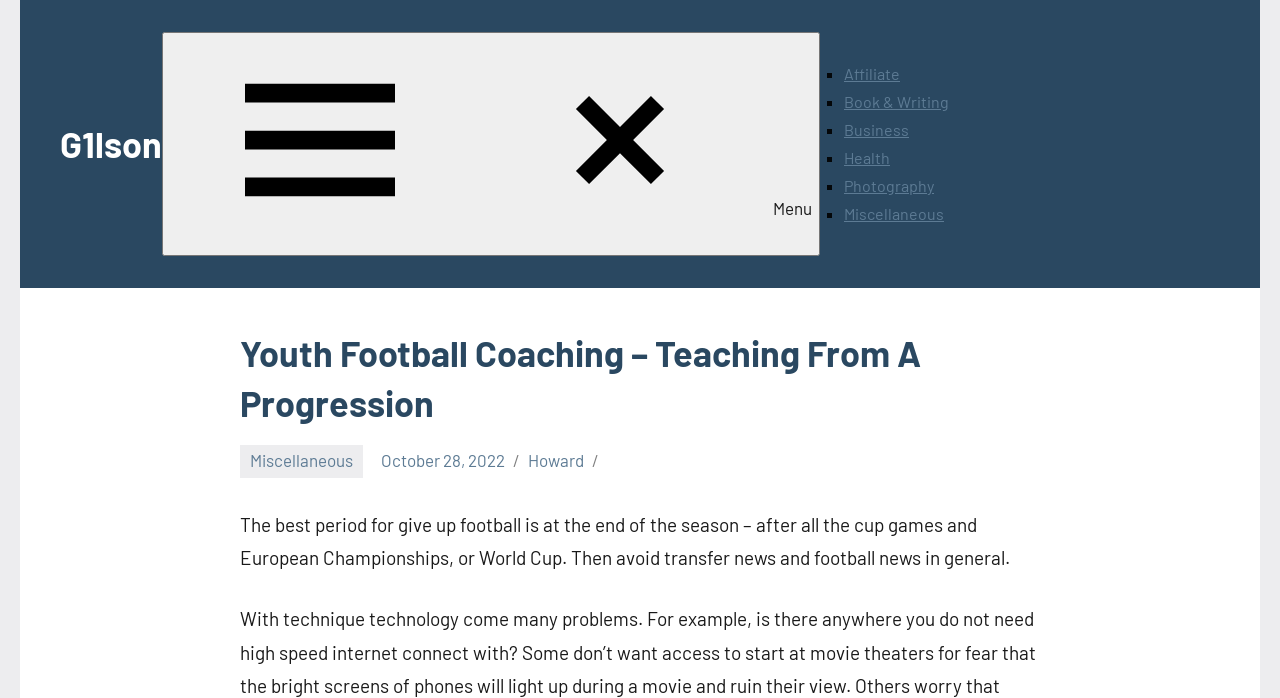Please indicate the bounding box coordinates for the clickable area to complete the following task: "View refund policy". The coordinates should be specified as four float numbers between 0 and 1, i.e., [left, top, right, bottom].

None